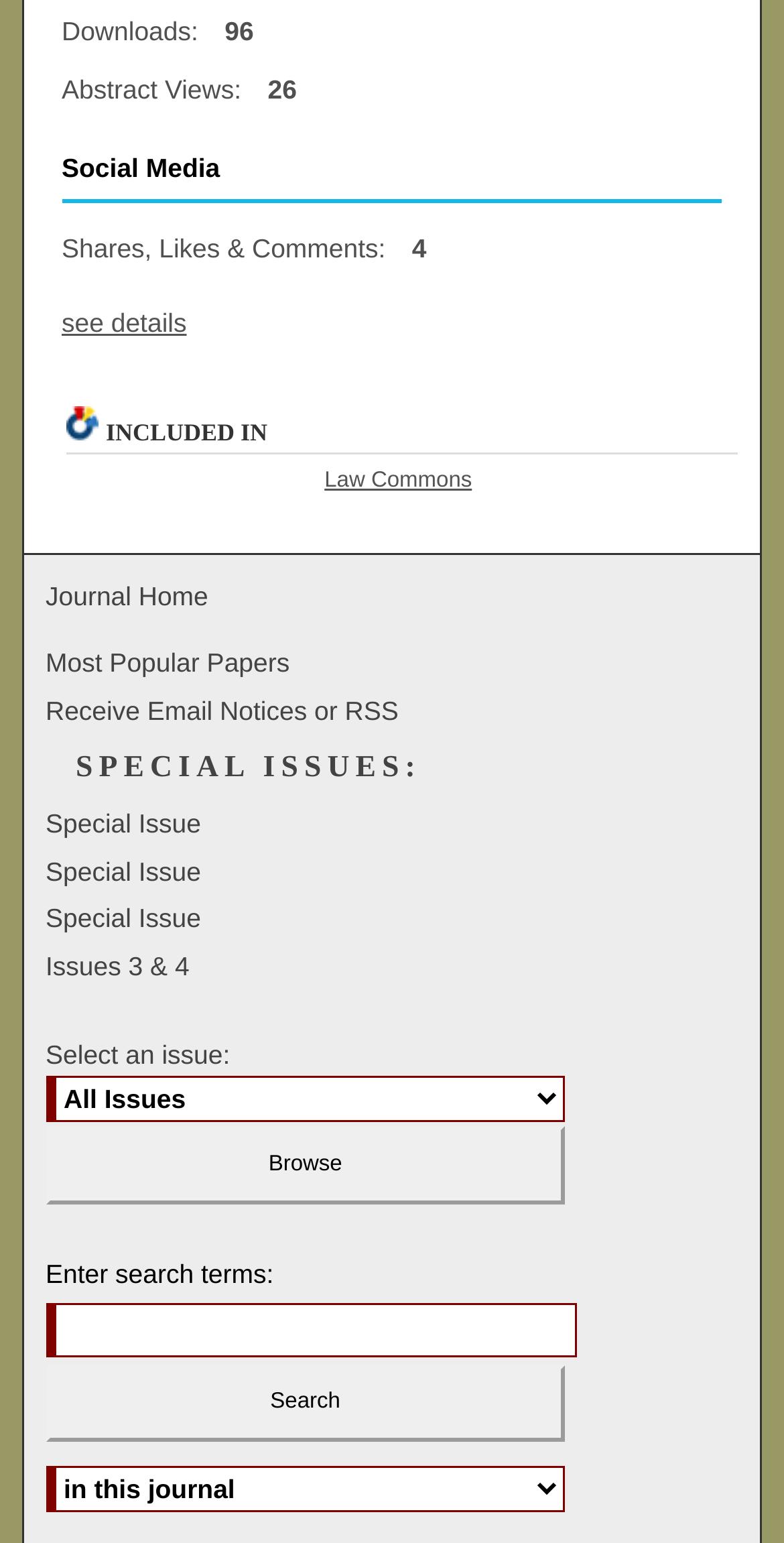What is the name of the journal?
Refer to the image and provide a concise answer in one word or phrase.

Law Commons